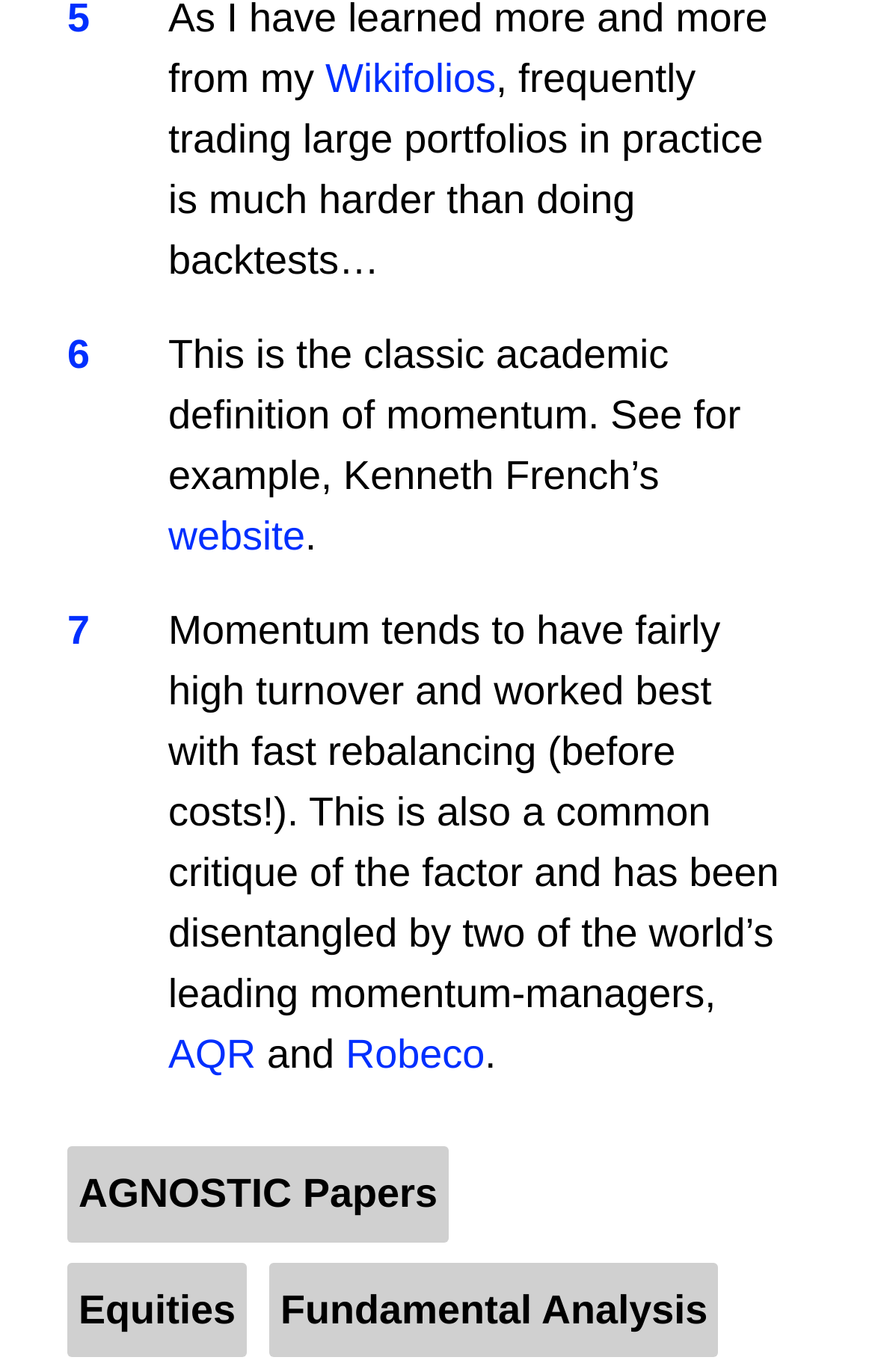Locate the bounding box coordinates of the area that needs to be clicked to fulfill the following instruction: "Click on the link to Wikifolios". The coordinates should be in the format of four float numbers between 0 and 1, namely [left, top, right, bottom].

[0.372, 0.041, 0.567, 0.074]